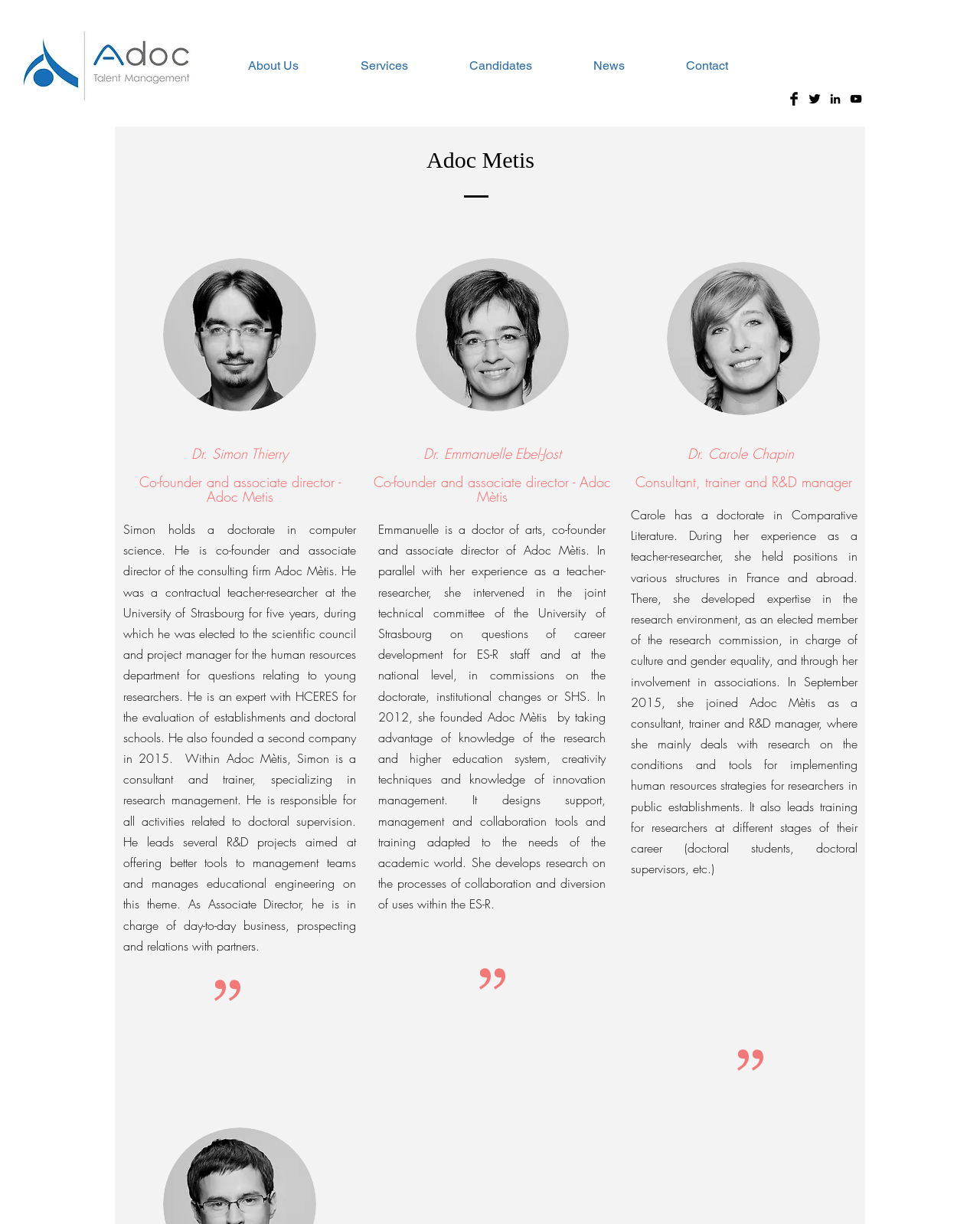Locate the bounding box coordinates of the clickable area needed to fulfill the instruction: "View the 'Services' page".

[0.336, 0.038, 0.448, 0.069]